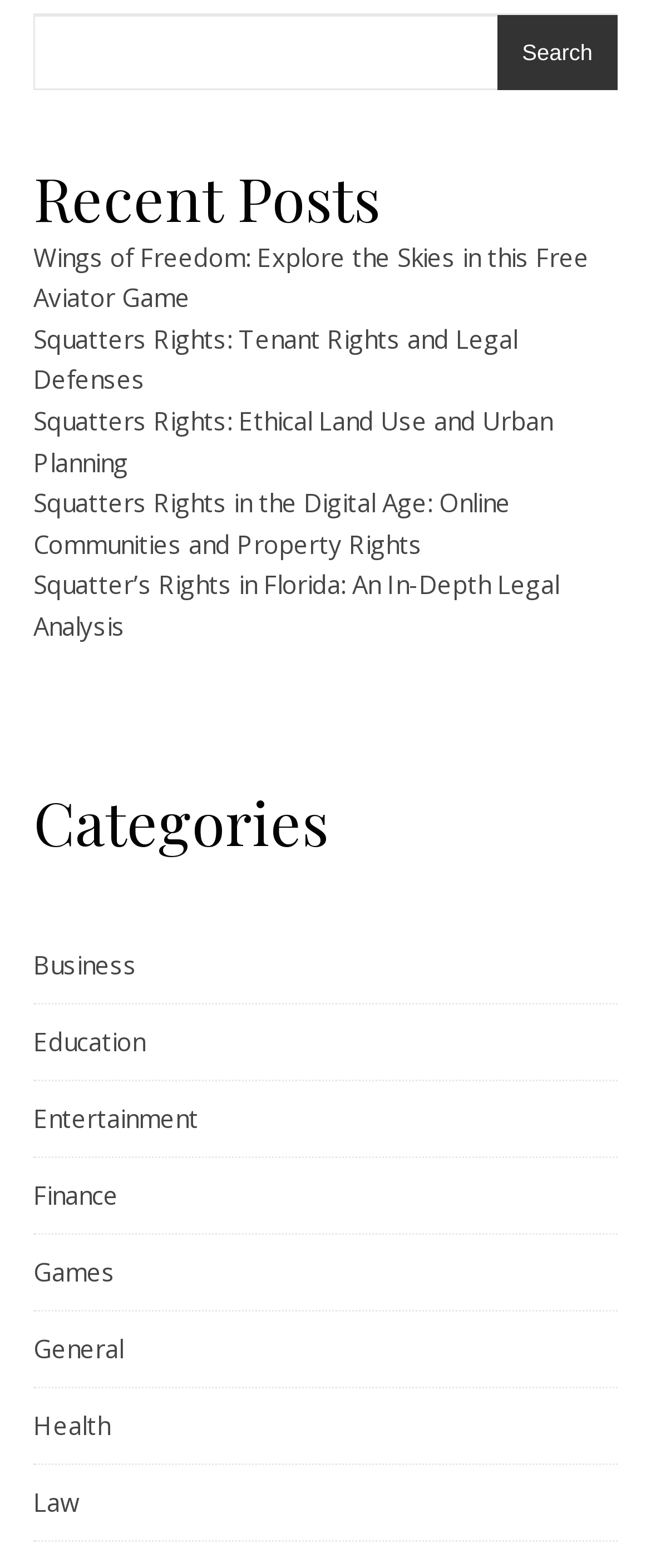Find the bounding box coordinates of the element you need to click on to perform this action: 'click on Recent Posts'. The coordinates should be represented by four float values between 0 and 1, in the format [left, top, right, bottom].

[0.051, 0.1, 0.949, 0.151]